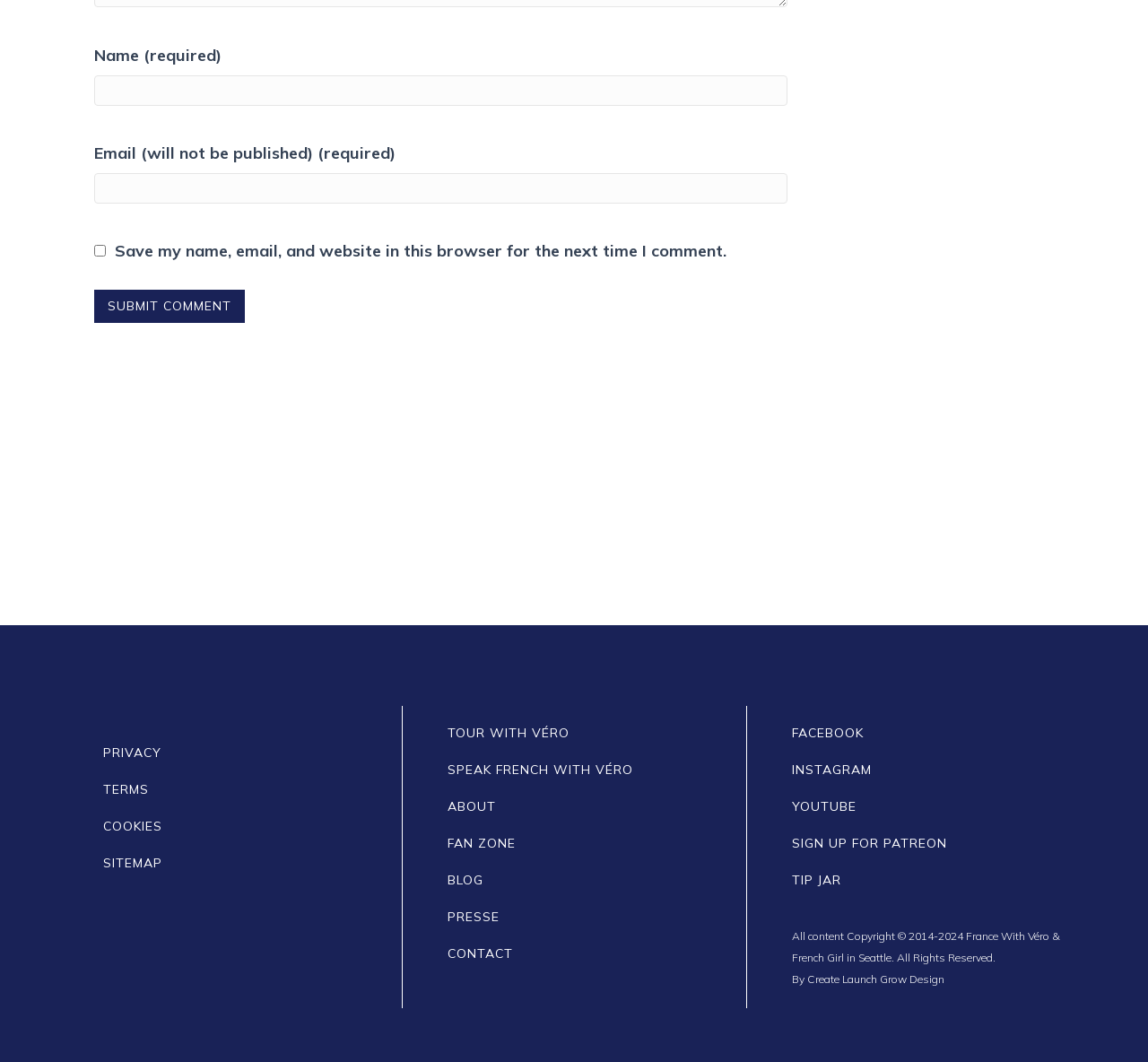Using the description: "parent_node: Comment name="email"", determine the UI element's bounding box coordinates. Ensure the coordinates are in the format of four float numbers between 0 and 1, i.e., [left, top, right, bottom].

[0.082, 0.163, 0.686, 0.192]